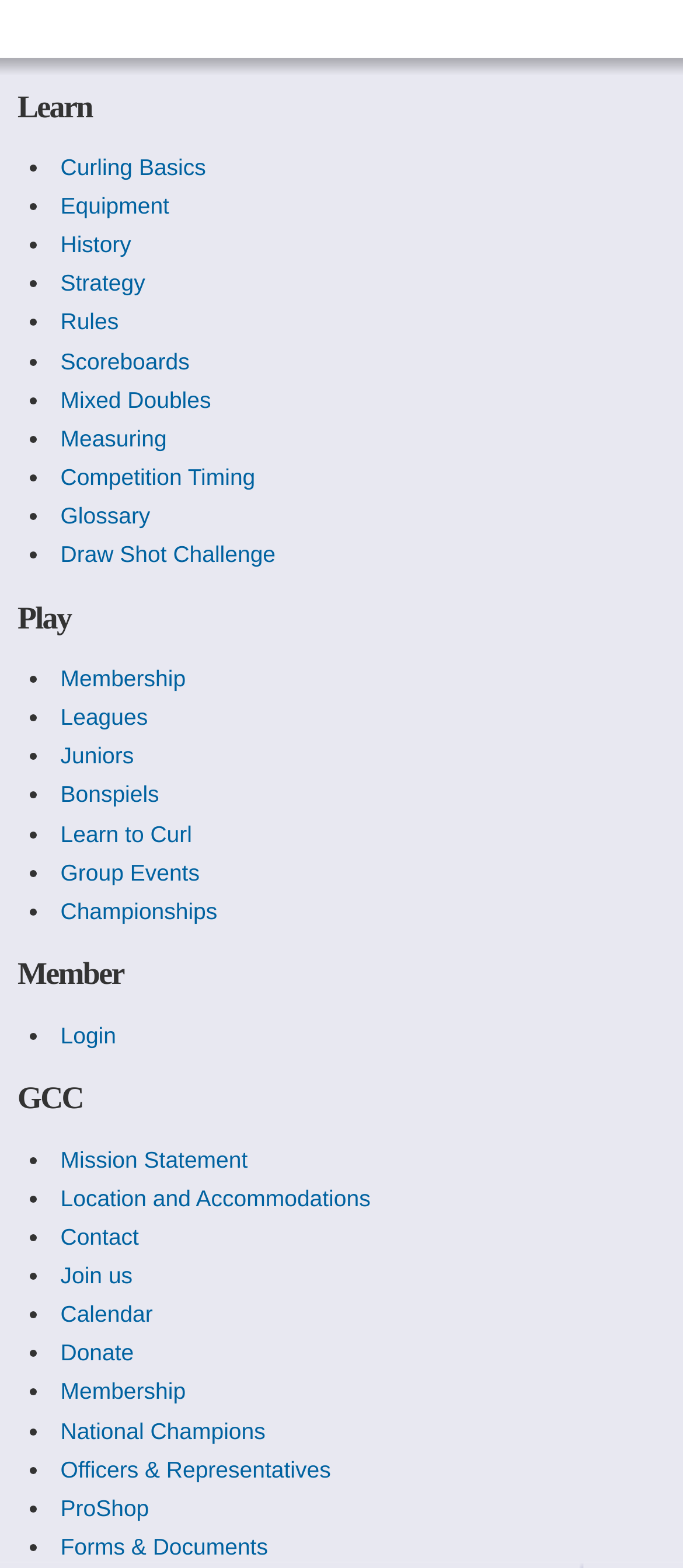Please specify the bounding box coordinates of the region to click in order to perform the following instruction: "Make a donation".

None